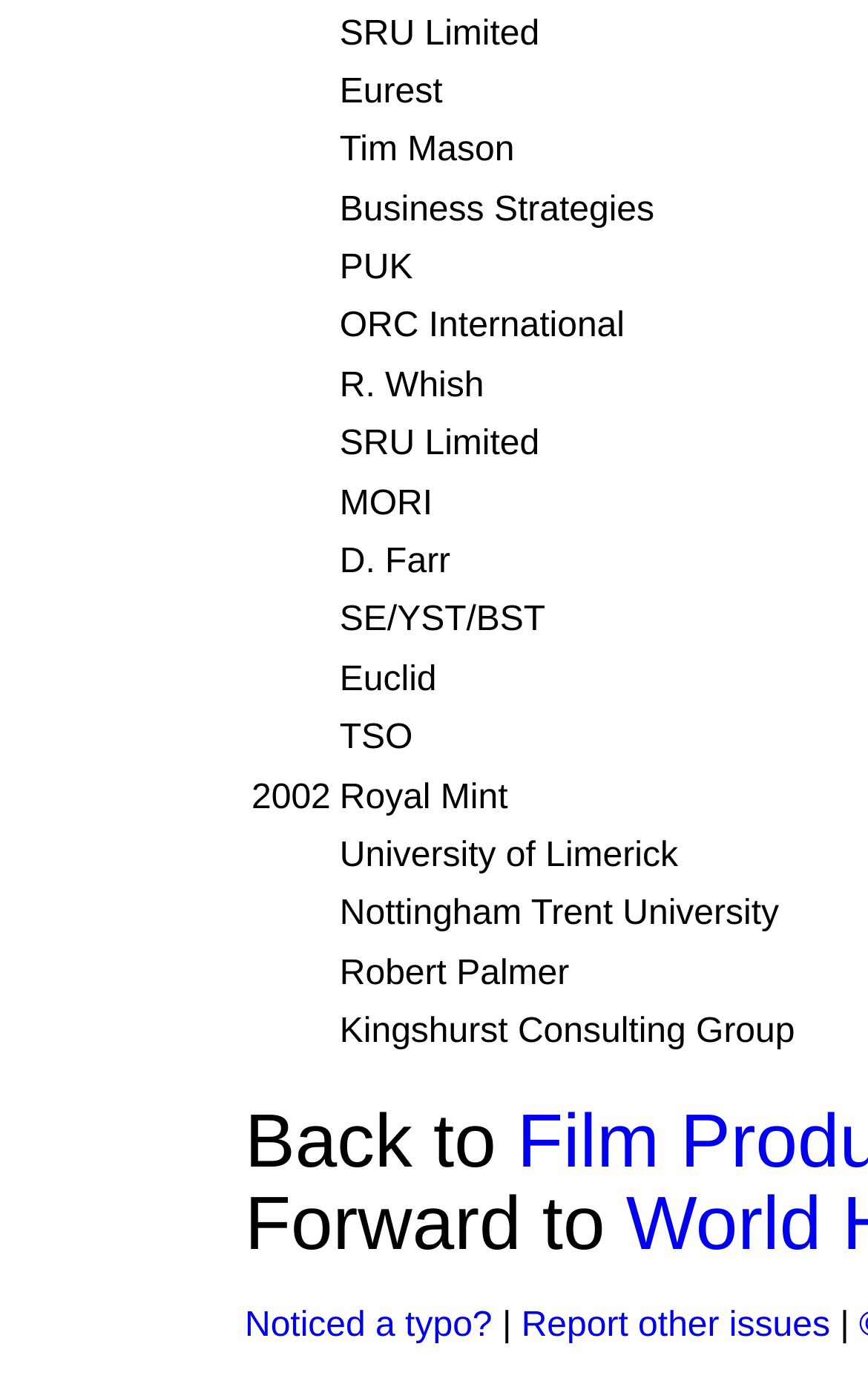Respond to the following question using a concise word or phrase: 
What is the purpose of the link 'Noticed a typo?'?

To report a typo